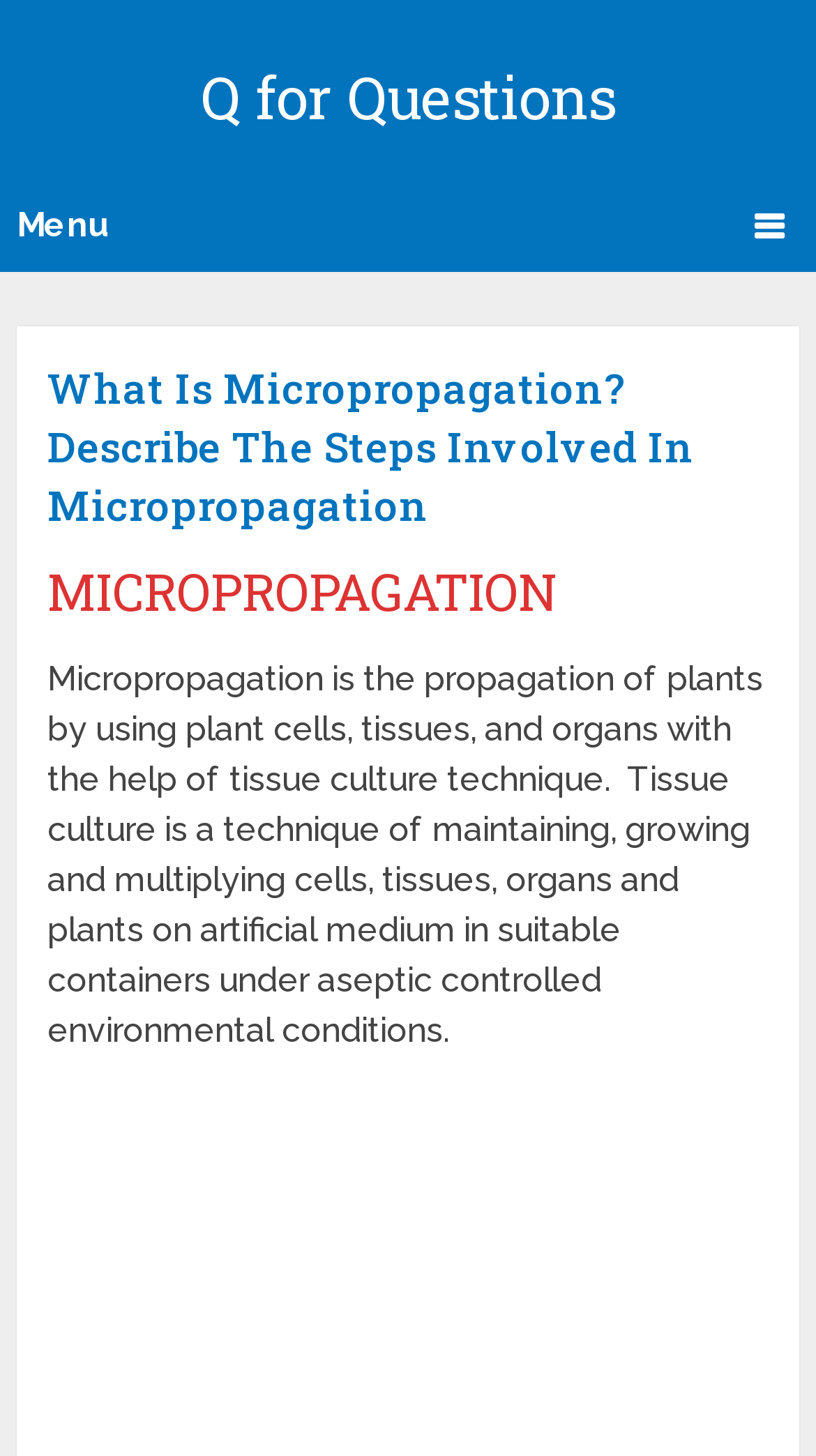Refer to the image and provide a thorough answer to this question:
What is the role of artificial medium in tissue culture?

According to the webpage, artificial medium is used in tissue culture to grow and multiply cells, tissues, organs, and plants, which implies that it provides the necessary nutrients and support for their growth.